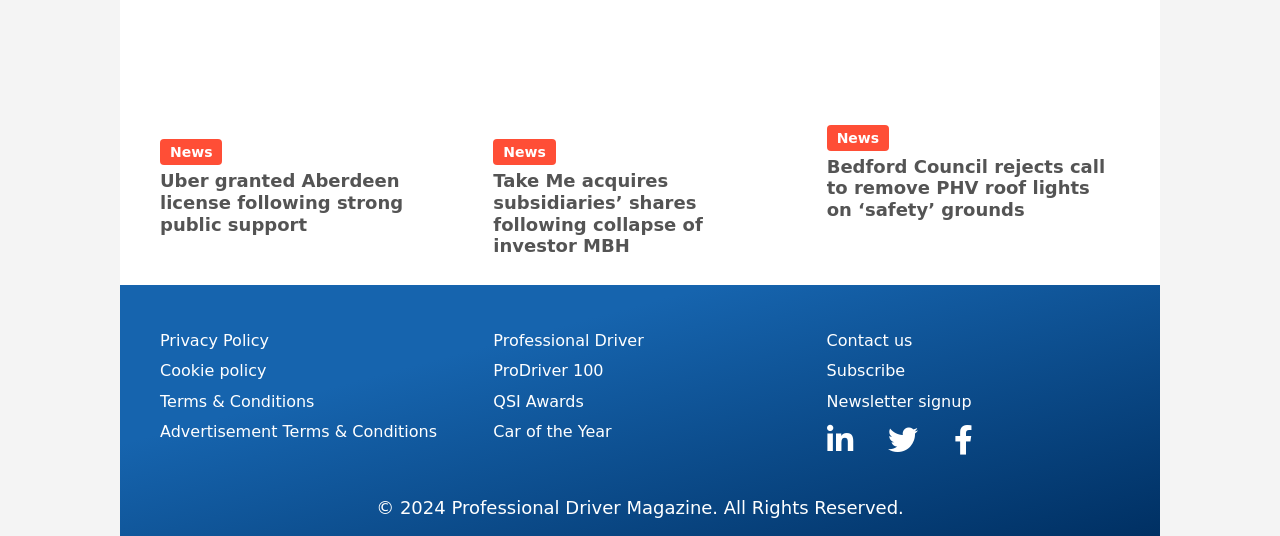Identify the bounding box for the UI element that is described as follows: "Terms & Conditions".

[0.125, 0.719, 0.354, 0.774]